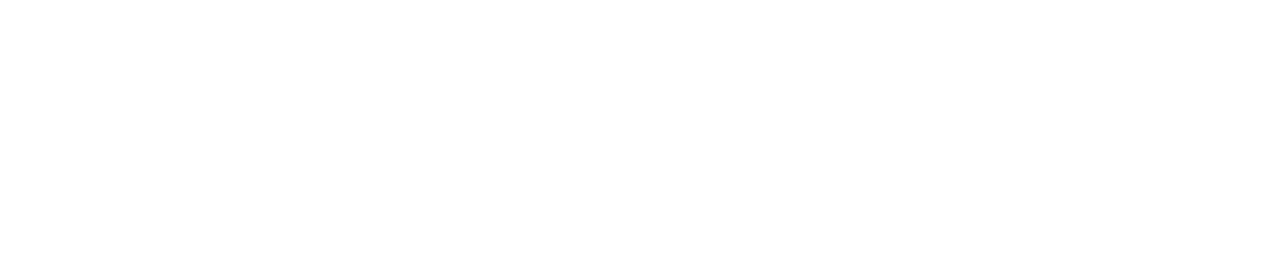Provide a comprehensive description of the image.

This image features a striking visual representation with the caption "重新定义可持续冶金生产," which translates to "Redefining Sustainable Metallurgical Production." Positioned prominently at the top of a webpage, this graphic is designed to capture attention and convey the core message of innovative approaches in metallurgy that emphasize sustainability. The image's composition is likely intended to evoke a sense of advancement and responsibility towards environmental concerns in industrial practices. Ideal for engaging visitors, it seamlessly integrates into the broader theme of the site, focusing on modern technologies and their role in creating a sustainable future for the metallurgical industry.